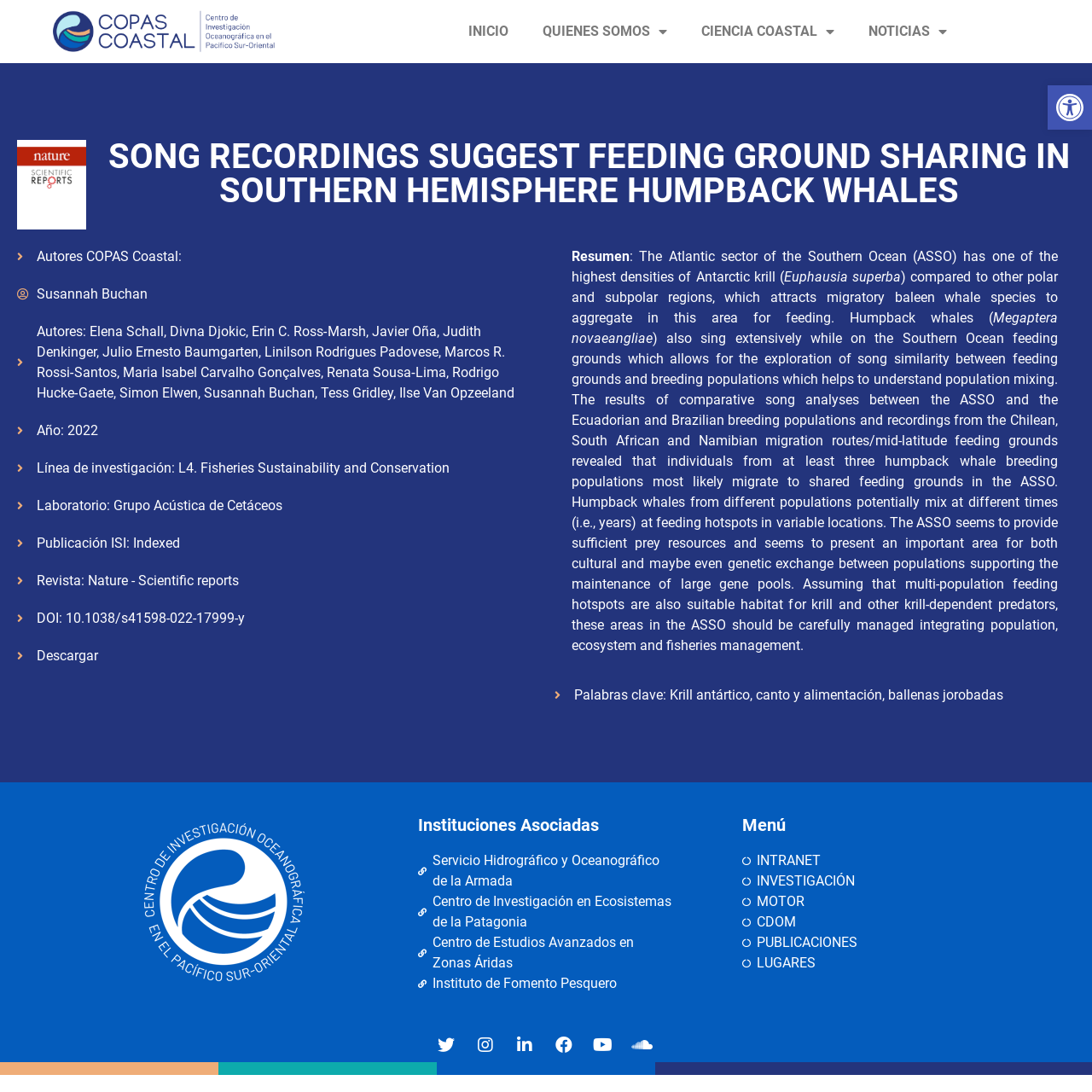What is the research focus of the laboratory mentioned on the webpage?
Using the information from the image, give a concise answer in one word or a short phrase.

Acoustic of Cetaceans